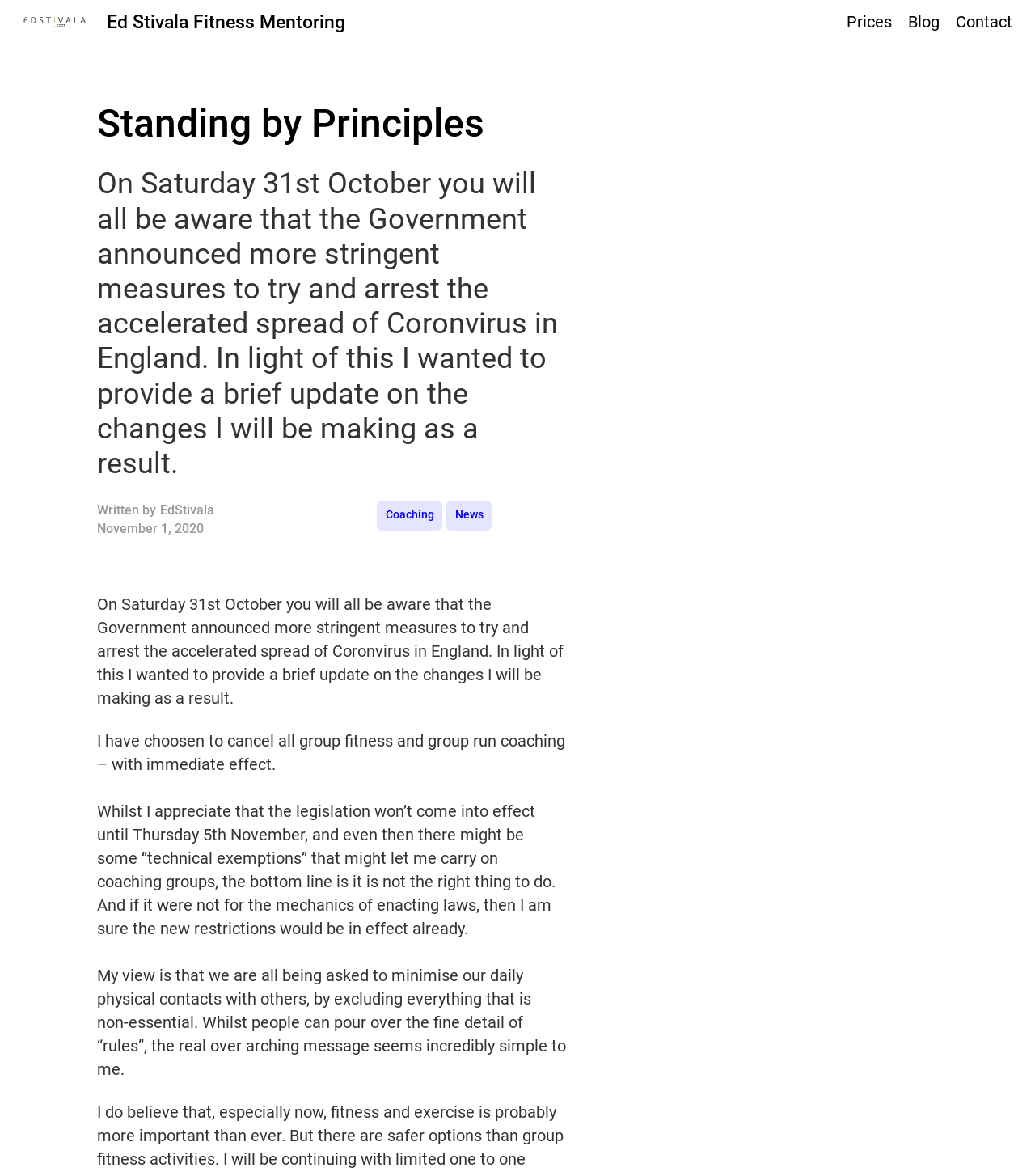What is the date of the blog post?
Give a one-word or short phrase answer based on the image.

November 1, 2020